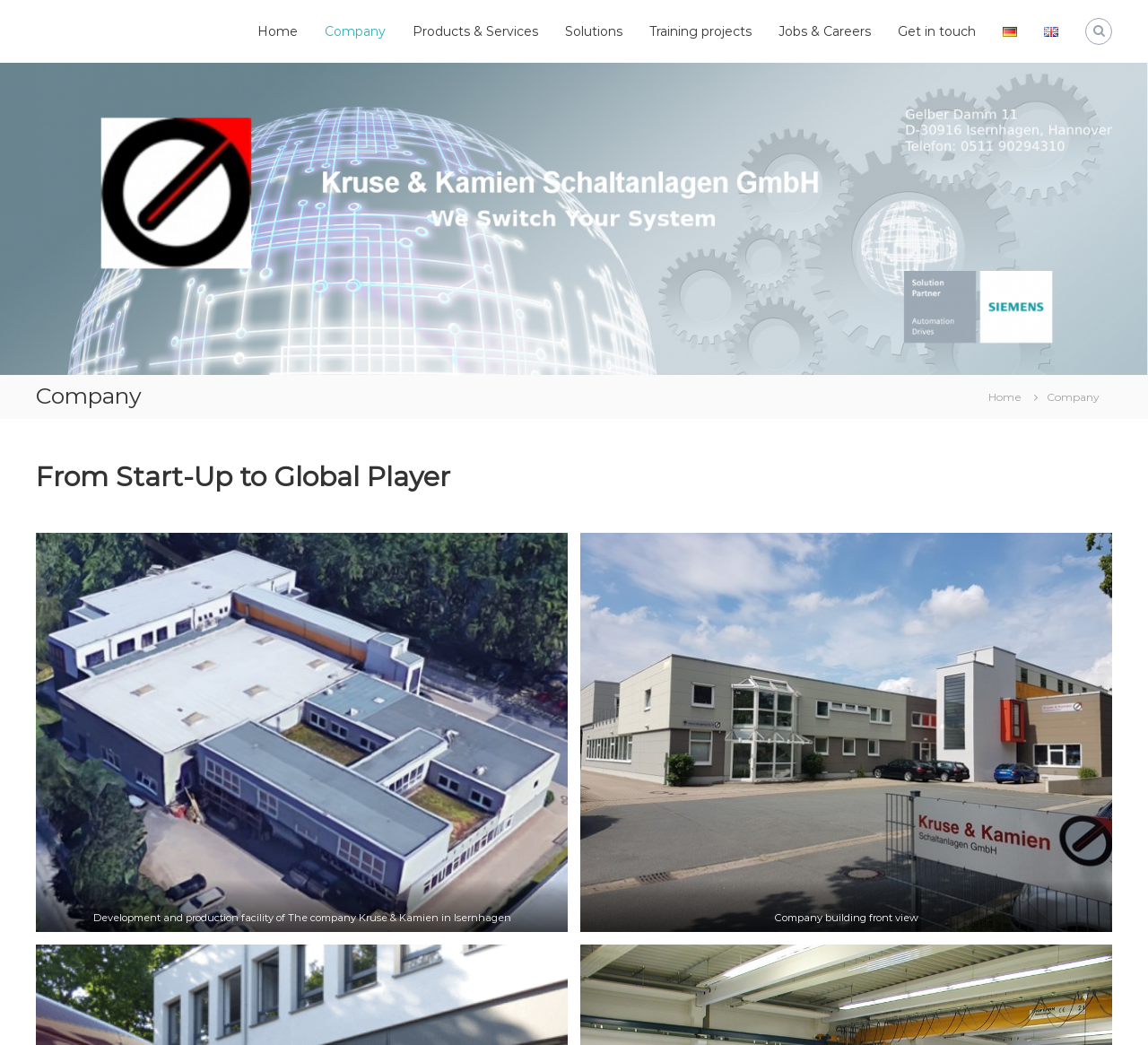Please locate the UI element described by "Training projects" and provide its bounding box coordinates.

[0.566, 0.022, 0.655, 0.037]